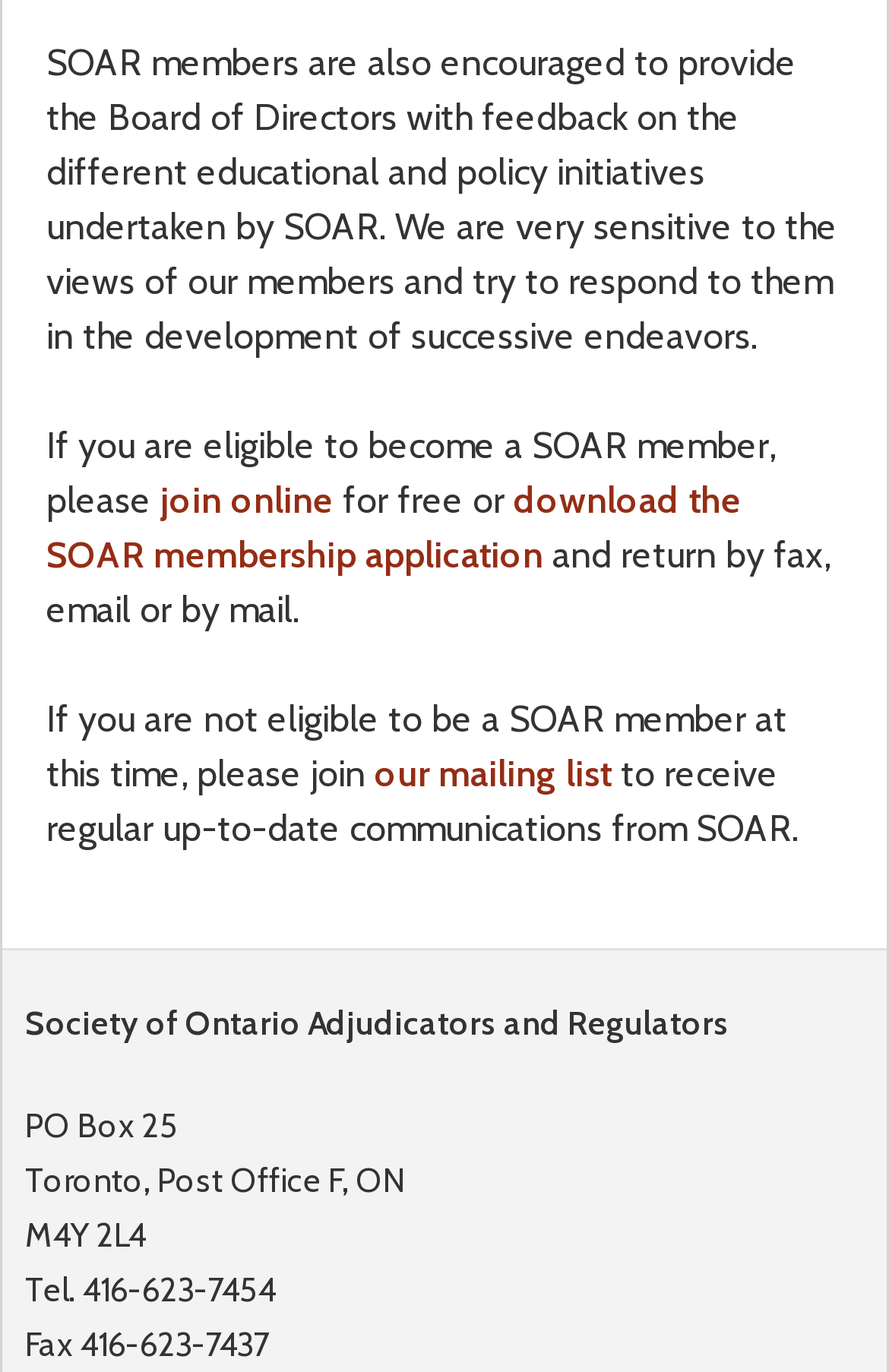Using the provided description: "download the SOAR membership application", find the bounding box coordinates of the corresponding UI element. The output should be four float numbers between 0 and 1, in the format [left, top, right, bottom].

[0.052, 0.349, 0.834, 0.42]